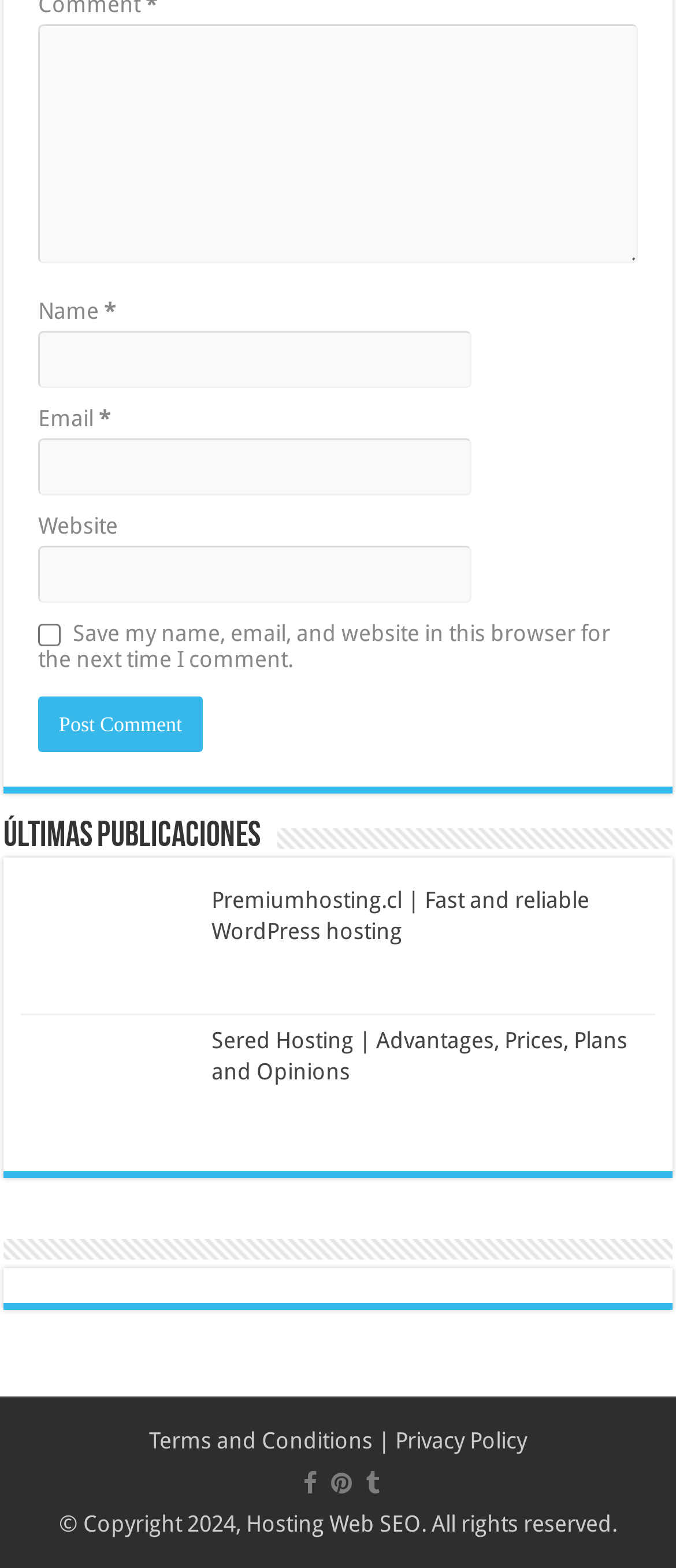Answer this question using a single word or a brief phrase:
How many textboxes are there?

5